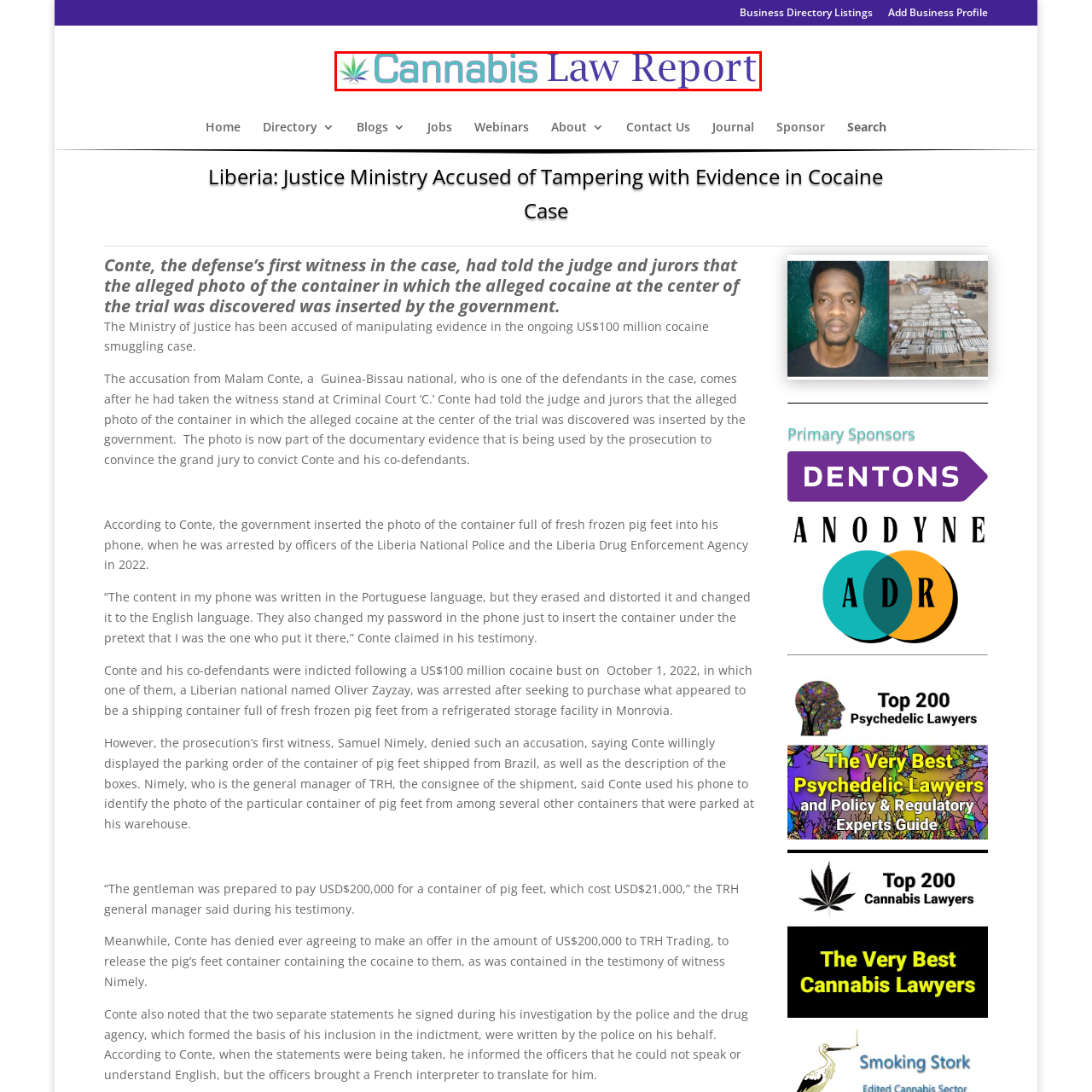Give a detailed narrative of the image enclosed by the red box.

The image features the logo of the "Cannabis Law Report," which prominently displays the brand name in a modern and visually engaging design. The word "Cannabis" is styled in a cool, light blue font, while "Law Report" appears in a bold, deep purple. An artistic cannabis leaf graphic is integrated into the design, symbolizing the publication's focus on legal matters related to cannabis. This logo serves as the identifier for the publication, which discusses issues related to cannabis law and policy.